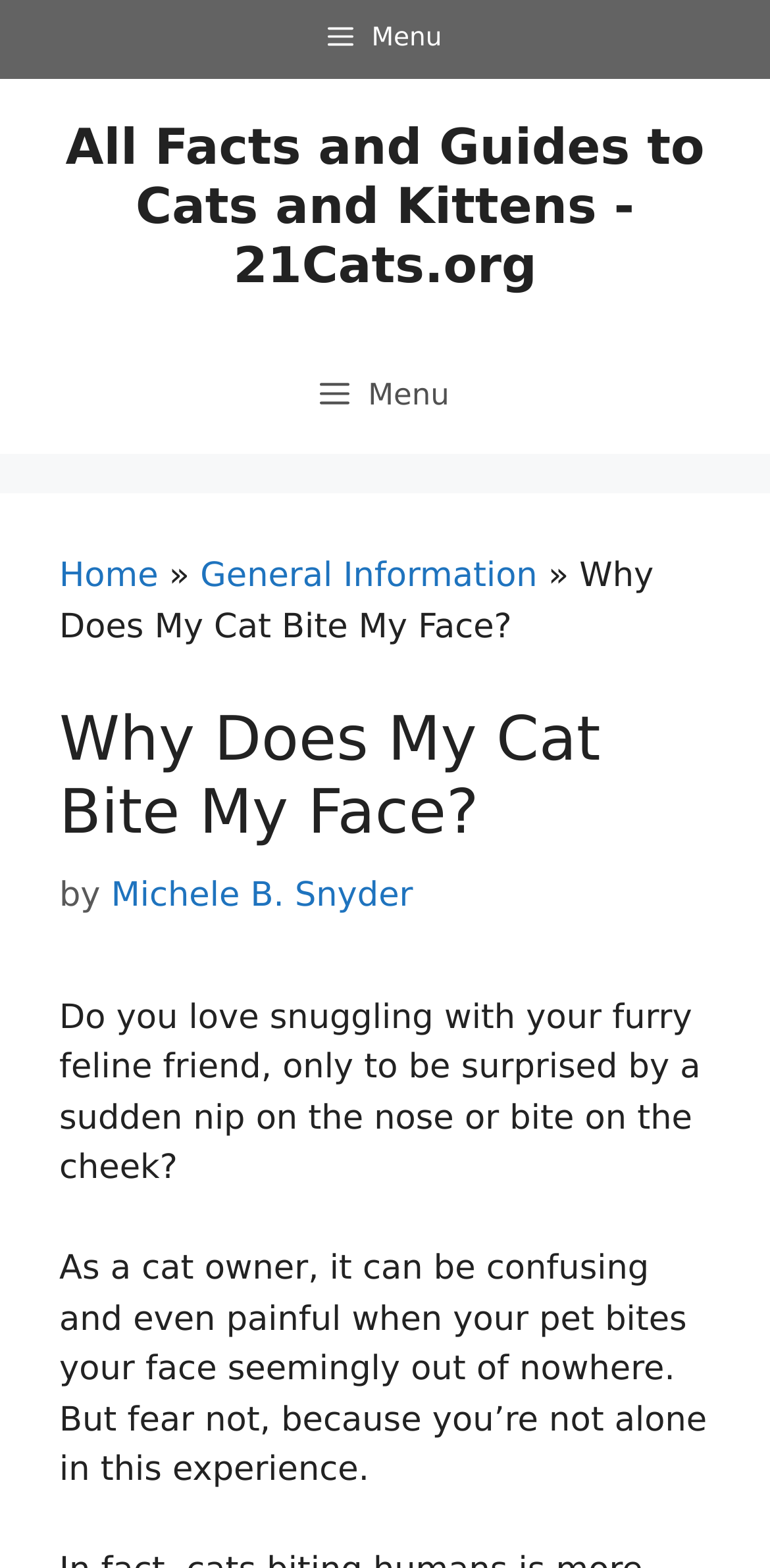What is the tone of the article?
Respond to the question with a single word or phrase according to the image.

Informative